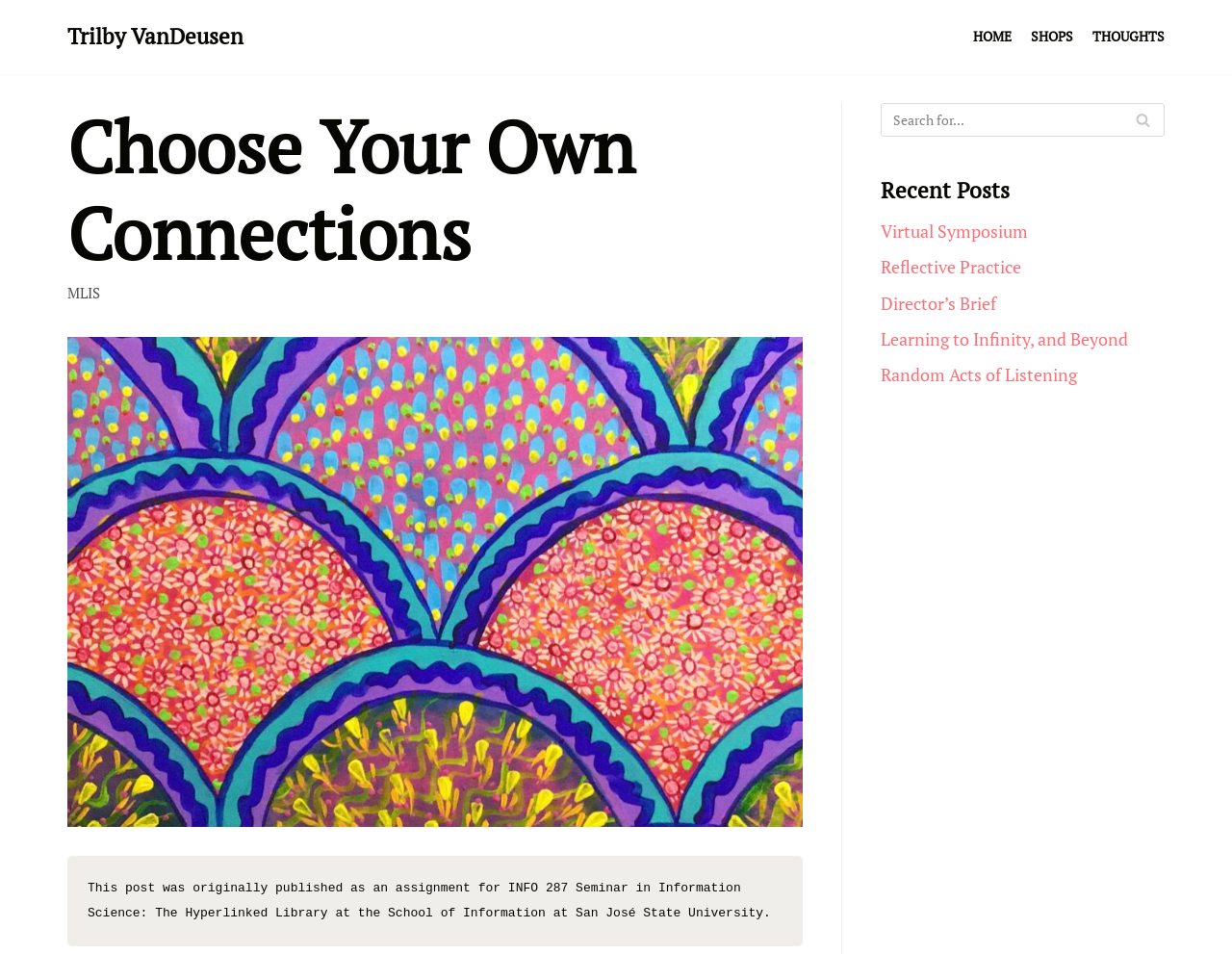Locate the bounding box coordinates of the clickable area to execute the instruction: "go to home page". Provide the coordinates as four float numbers between 0 and 1, represented as [left, top, right, bottom].

[0.79, 0.026, 0.821, 0.051]